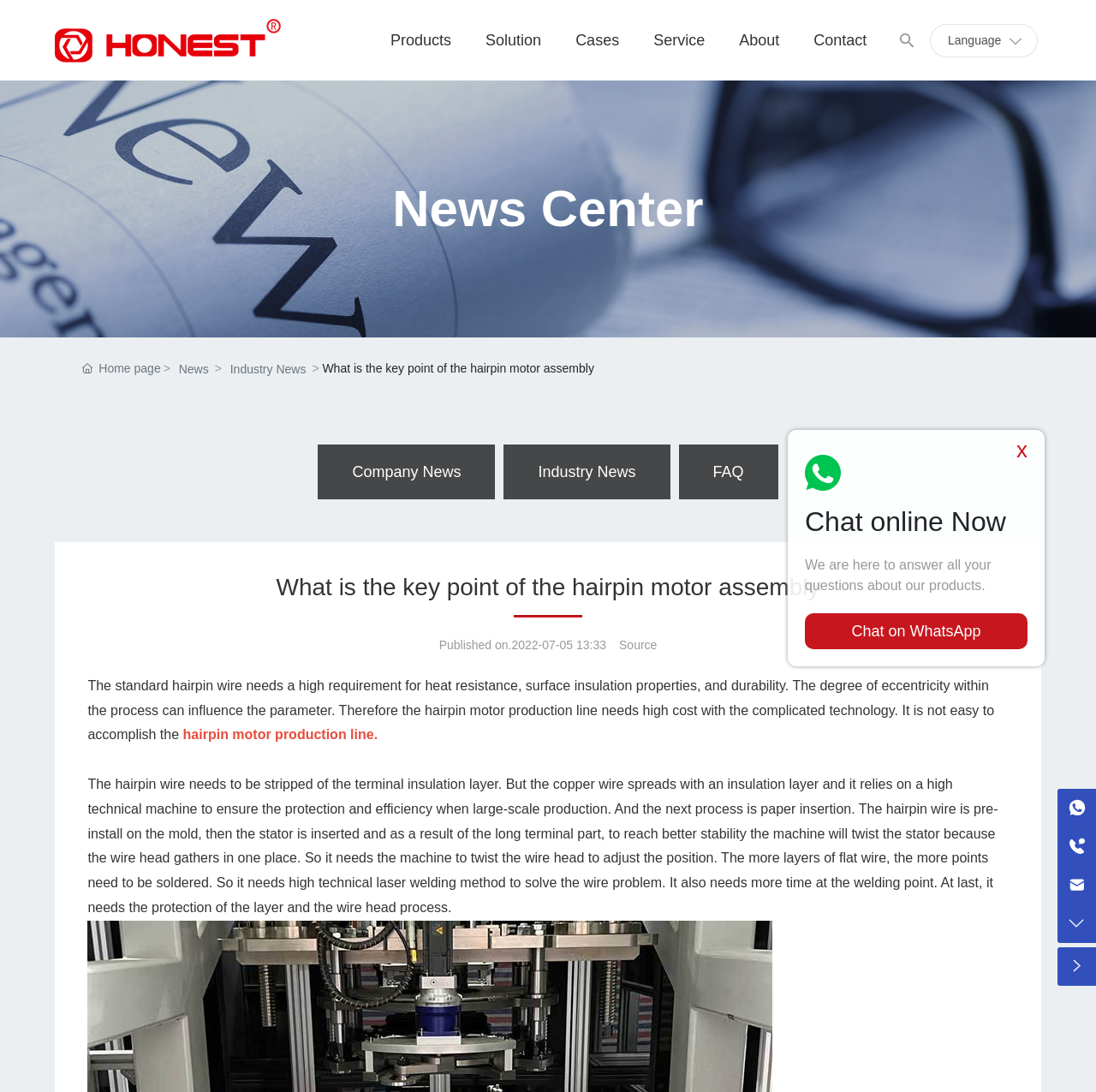What is the main heading displayed on the webpage? Please provide the text.

What is the key point of the hairpin motor assembly